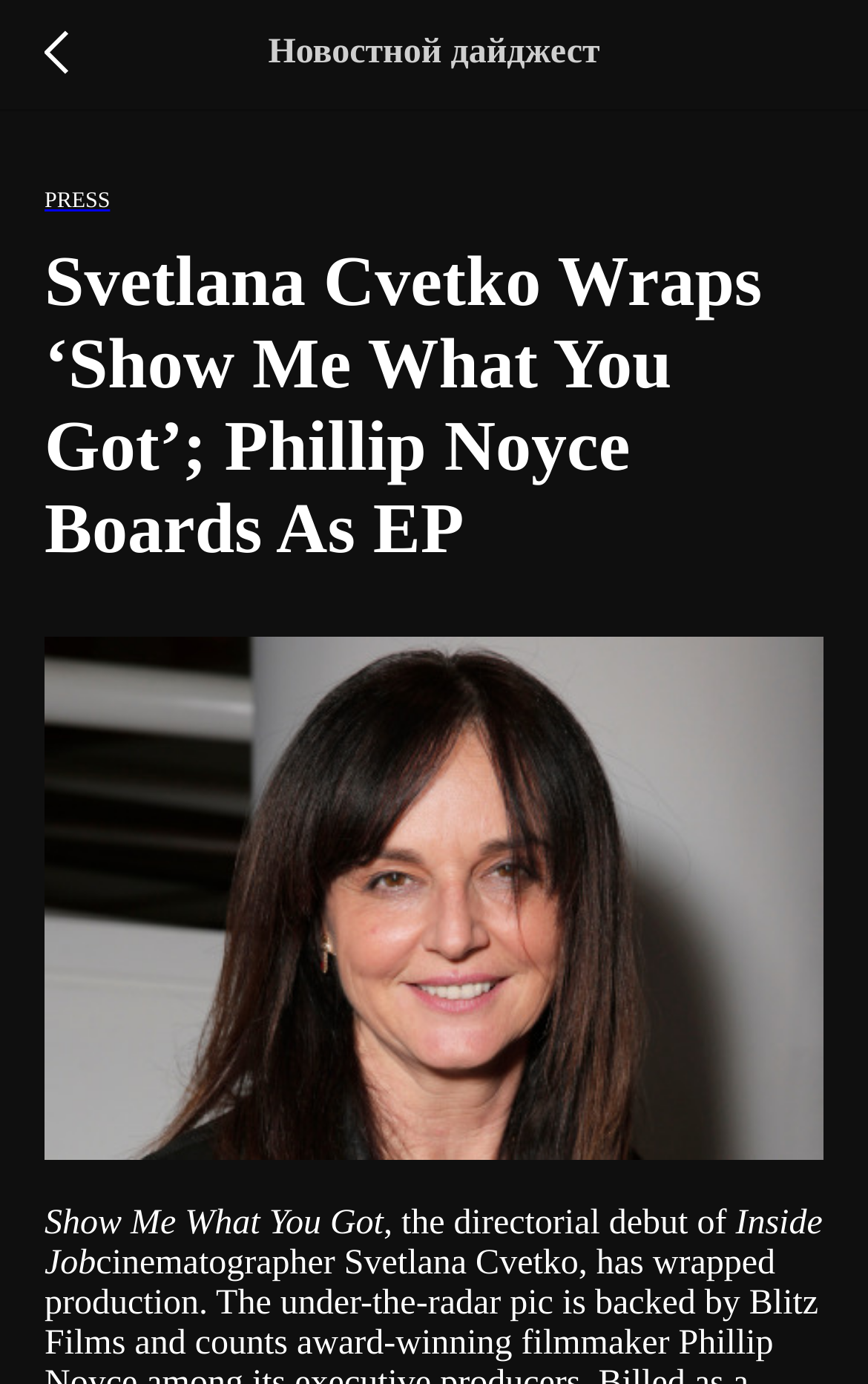What is the category of the news?
Refer to the image and give a detailed answer to the question.

I inferred this answer by looking at the link with the text 'PRESS' which is likely a category or section of the news website.